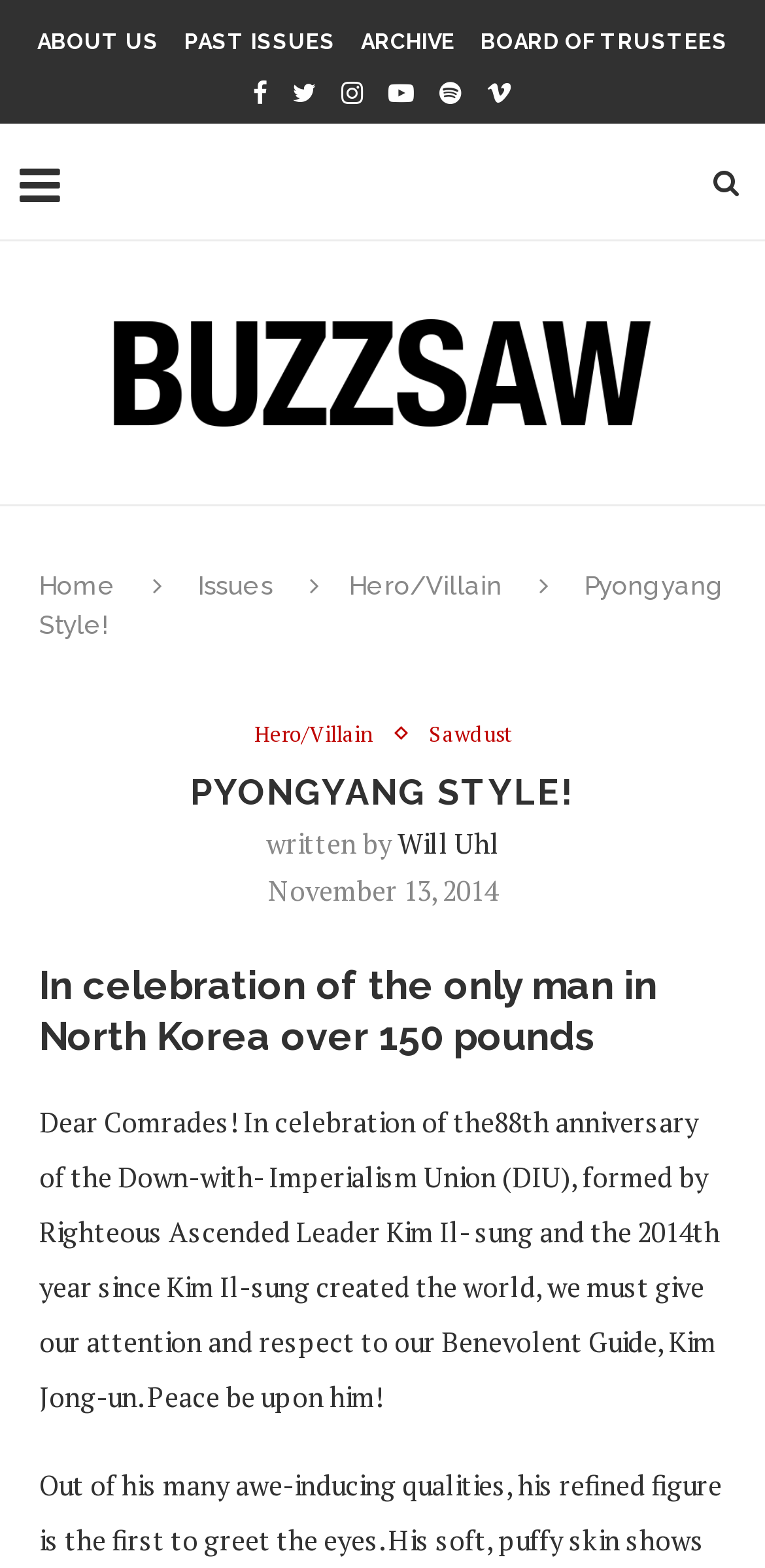Identify the bounding box coordinates for the element you need to click to achieve the following task: "visit buzzsaw magazine homepage". Provide the bounding box coordinates as four float numbers between 0 and 1, in the form [left, top, right, bottom].

[0.026, 0.191, 0.974, 0.211]